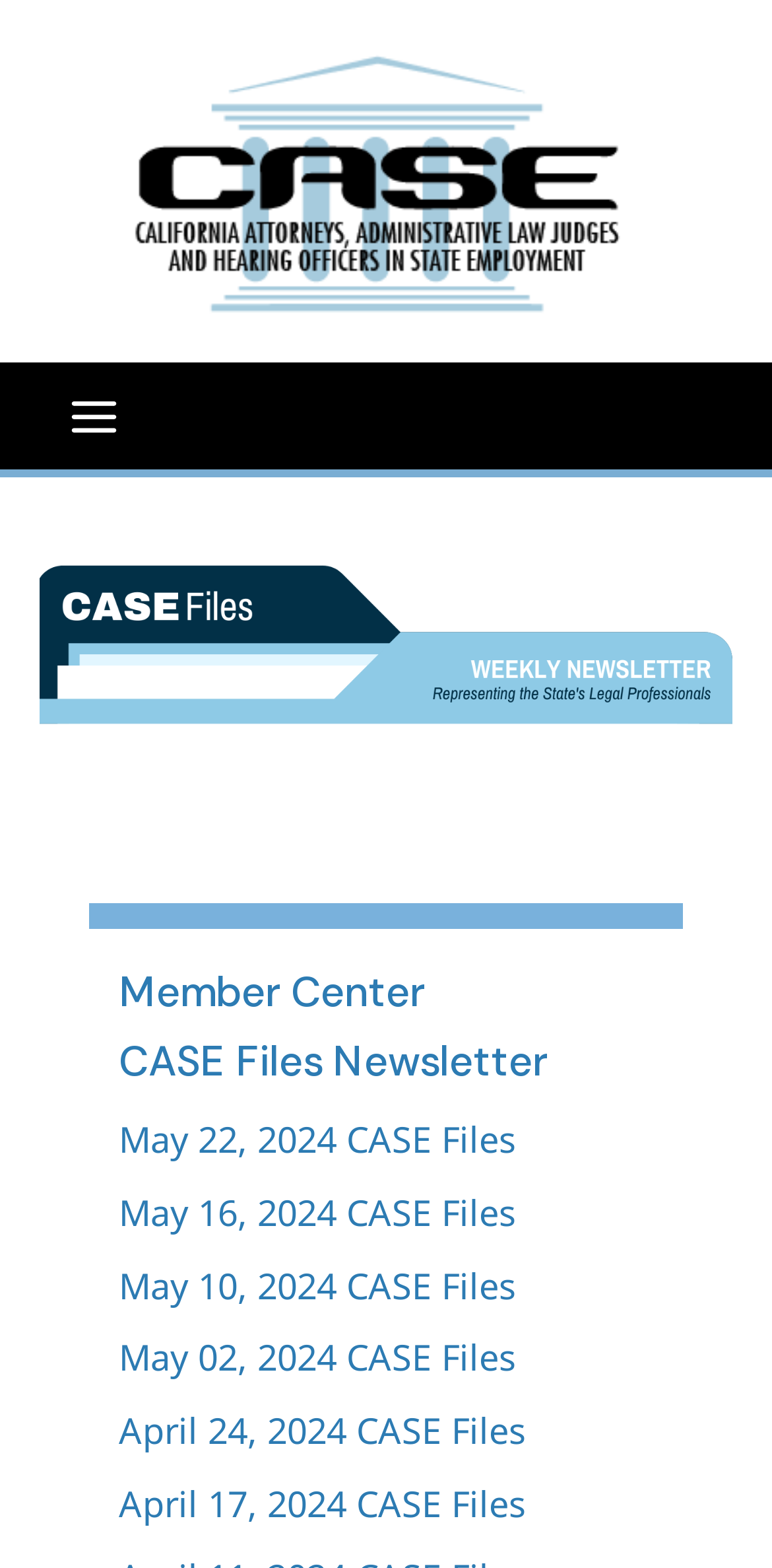Please identify the coordinates of the bounding box for the clickable region that will accomplish this instruction: "Go to the Member Center".

[0.154, 0.615, 0.551, 0.65]